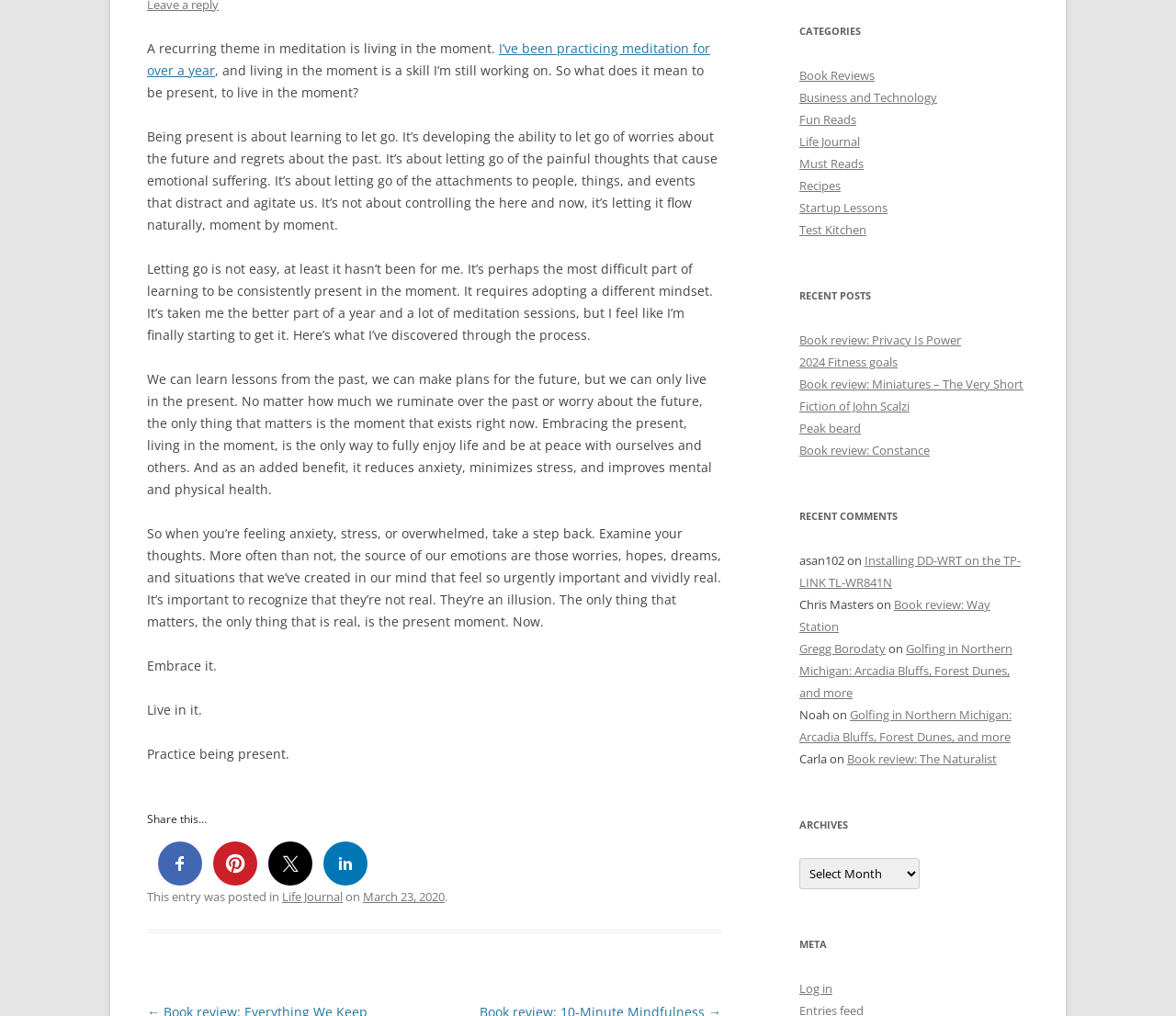Please find the bounding box for the UI component described as follows: "Gregg Borodaty".

[0.68, 0.63, 0.753, 0.647]